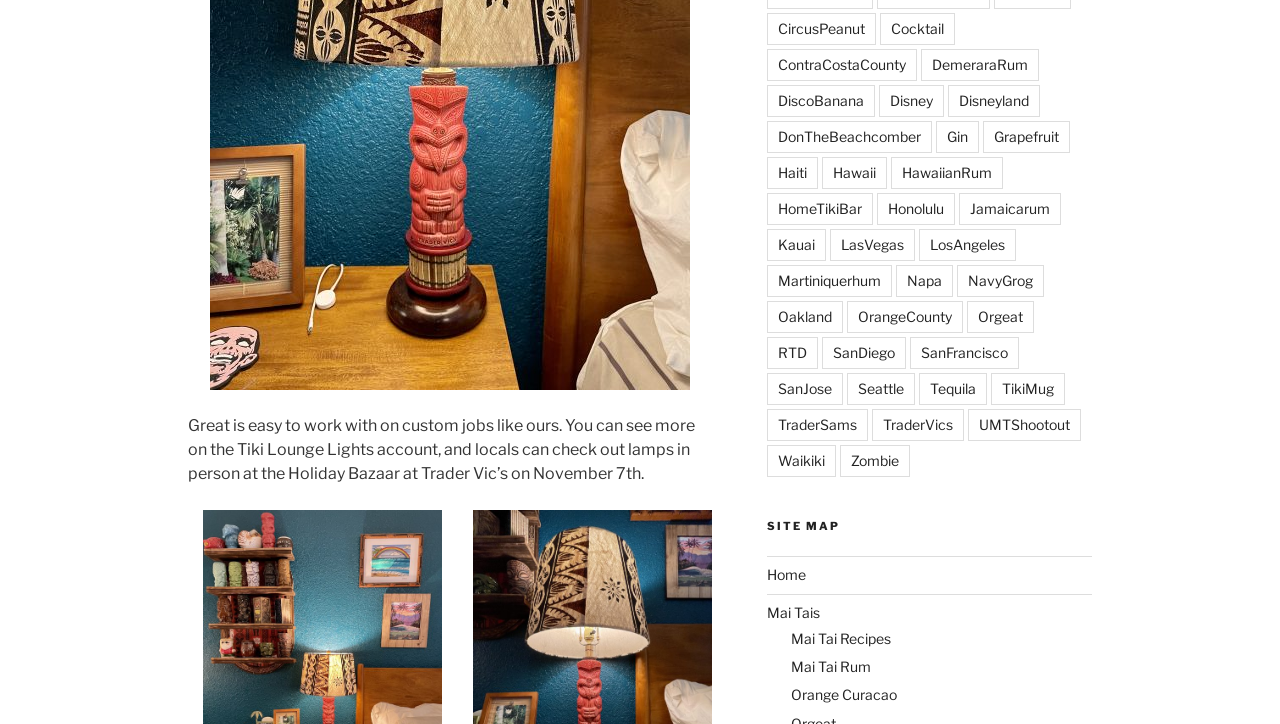Using the details from the image, please elaborate on the following question: What is the event mentioned in the text?

The event mentioned in the text is the Holiday Bazaar, which is mentioned in the StaticText element with ID 422, where it says '...and locals can check out lamps in person at the Holiday Bazaar at Trader Vic’s on November 7th.'